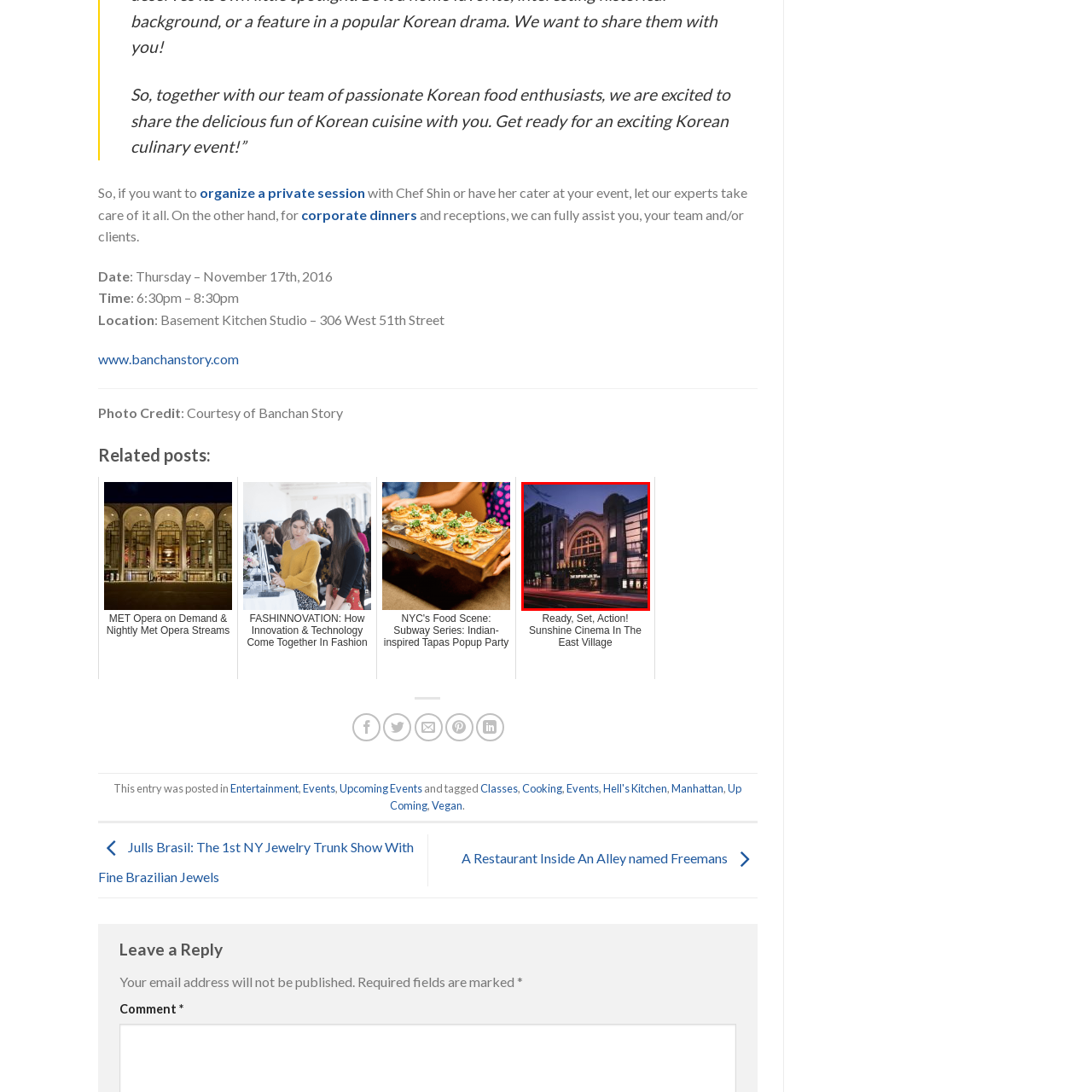Give a detailed account of the picture within the red bounded area.

The image showcases the iconic façade of the Sunshine Cinema, a landmark in New York City. Captured during twilight, the building is illuminated, highlighting its distinctive architectural features, including an arched entrance and modern glass elements alongside the classic structure. The name "SUNSHINE" is prominently displayed, drawing attention to the venue's vibrant presence. The street in front exhibits a dynamic blur, suggesting the hustle and bustle of city life. This cinema is known for its unique film screenings and cultural events, making it a cherished destination for movie enthusiasts and those seeking entertainment in the heart of the city.